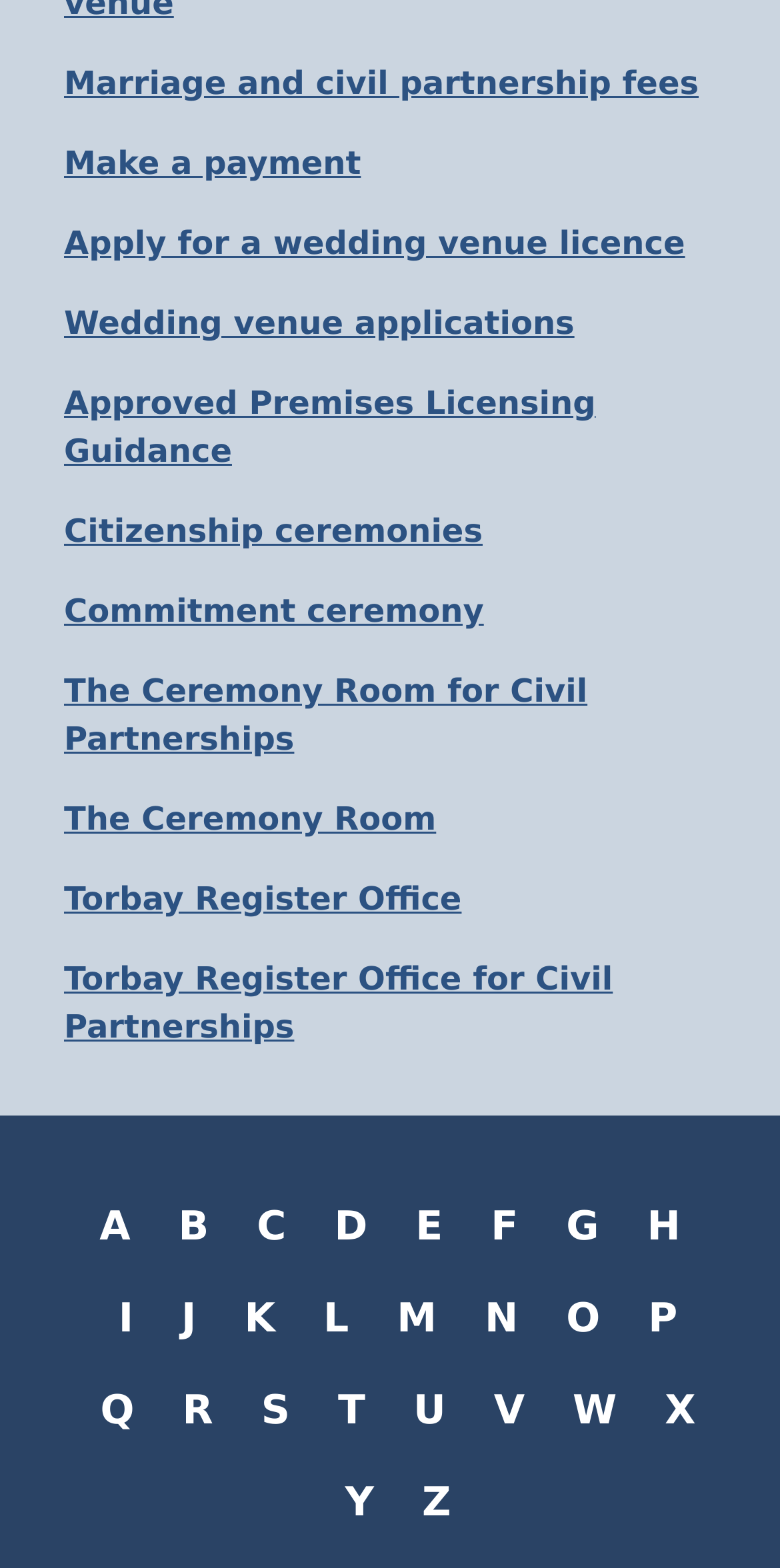Find the bounding box coordinates corresponding to the UI element with the description: "Marriage and civil partnership fees". The coordinates should be formatted as [left, top, right, bottom], with values as floats between 0 and 1.

[0.082, 0.038, 0.896, 0.069]